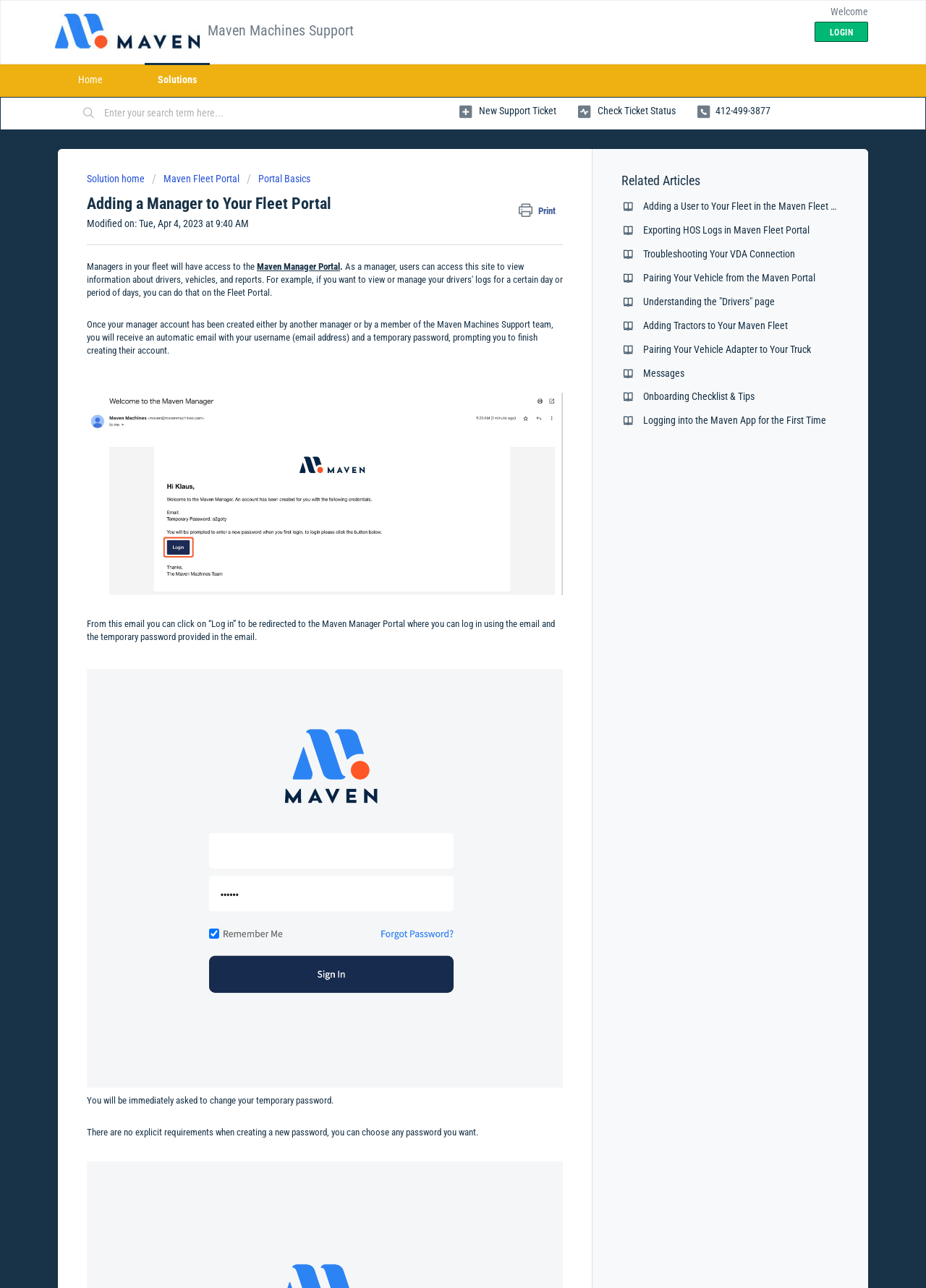Please find the bounding box coordinates of the element that you should click to achieve the following instruction: "Create a new support ticket". The coordinates should be presented as four float numbers between 0 and 1: [left, top, right, bottom].

[0.496, 0.077, 0.601, 0.096]